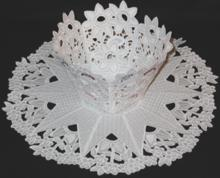Respond with a single word or phrase for the following question: 
What pattern is on the doily?

Starburst